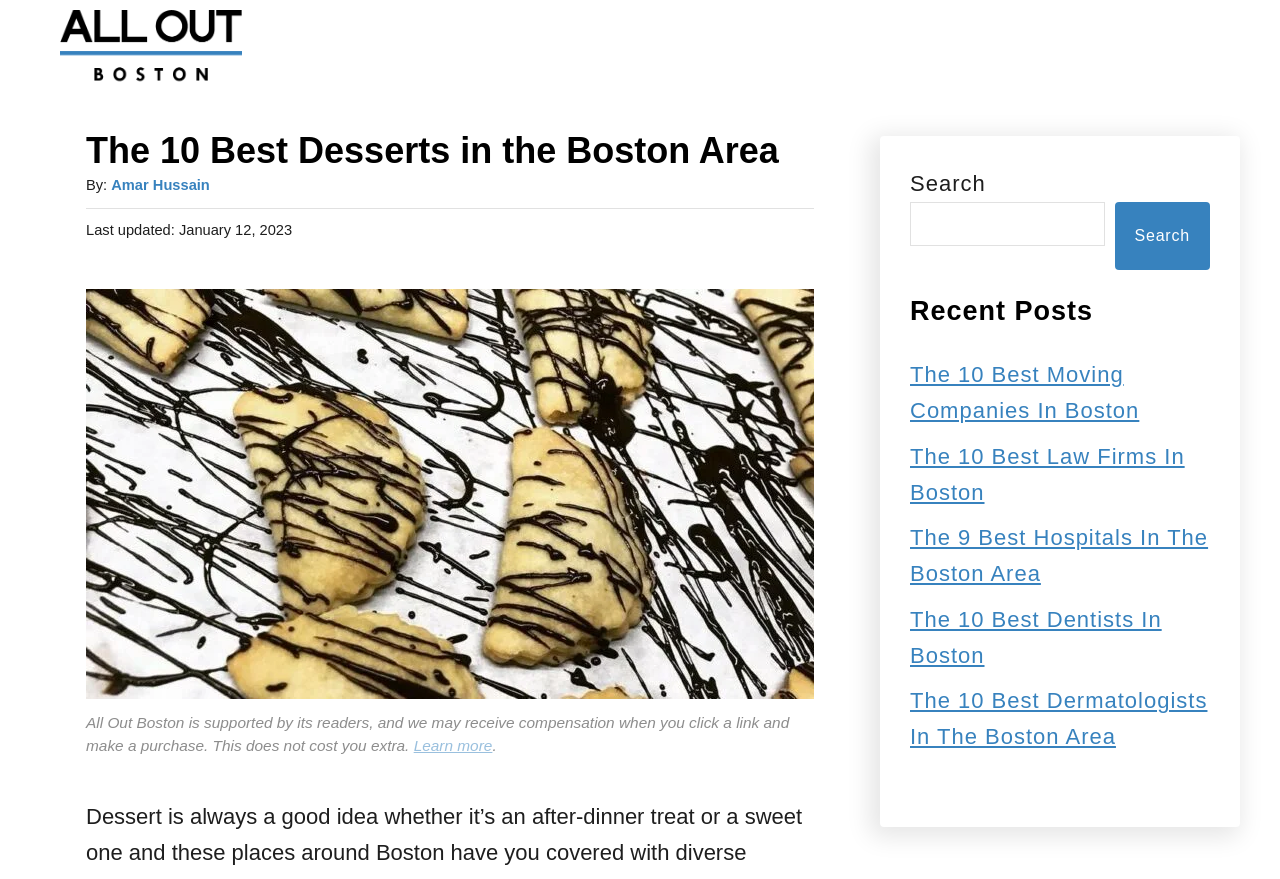What is the author of the article?
Please provide a single word or phrase as the answer based on the screenshot.

Amar Hussain